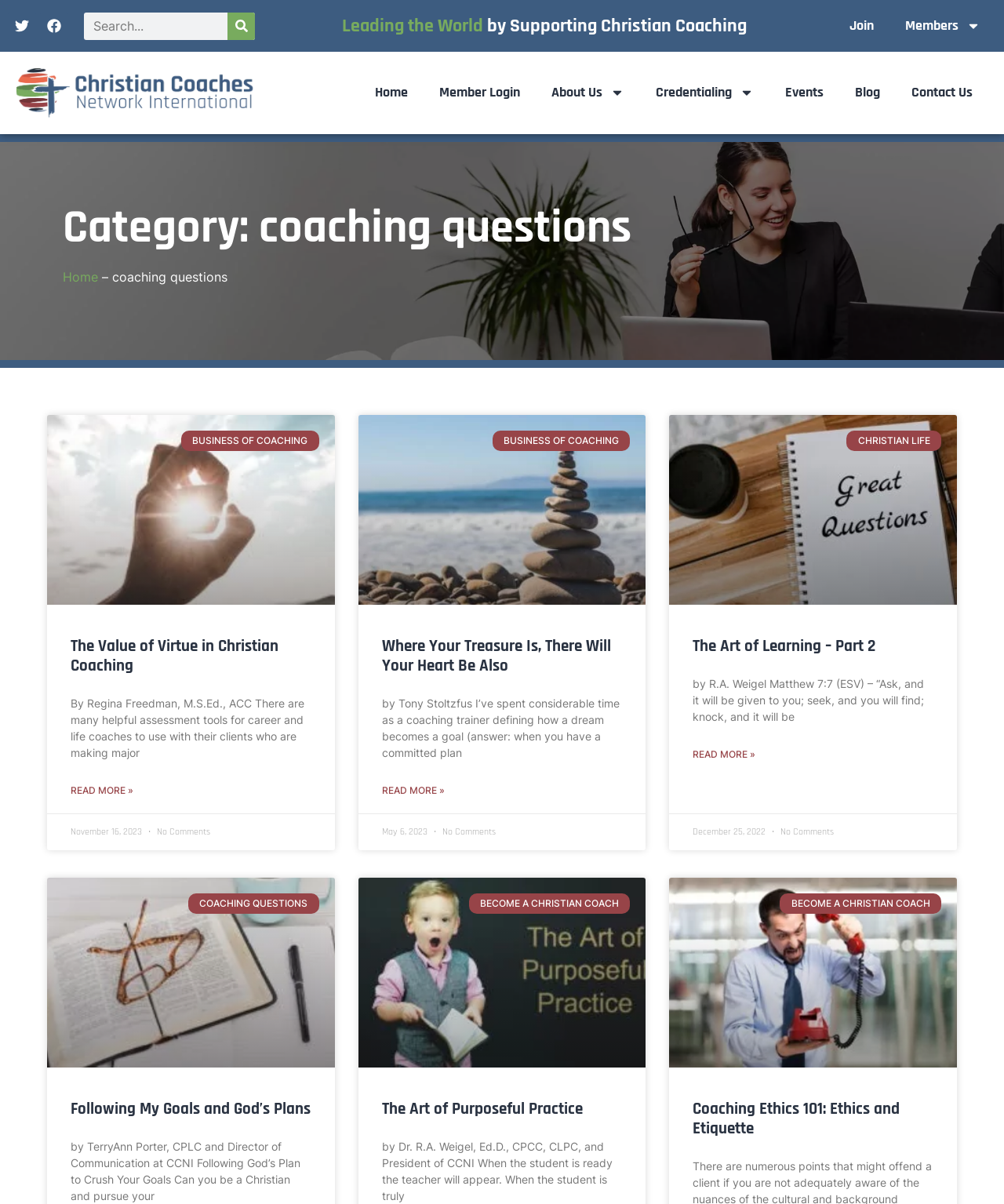Use a single word or phrase to answer the question:
What social media platforms are linked to this website?

Twitter and Facebook